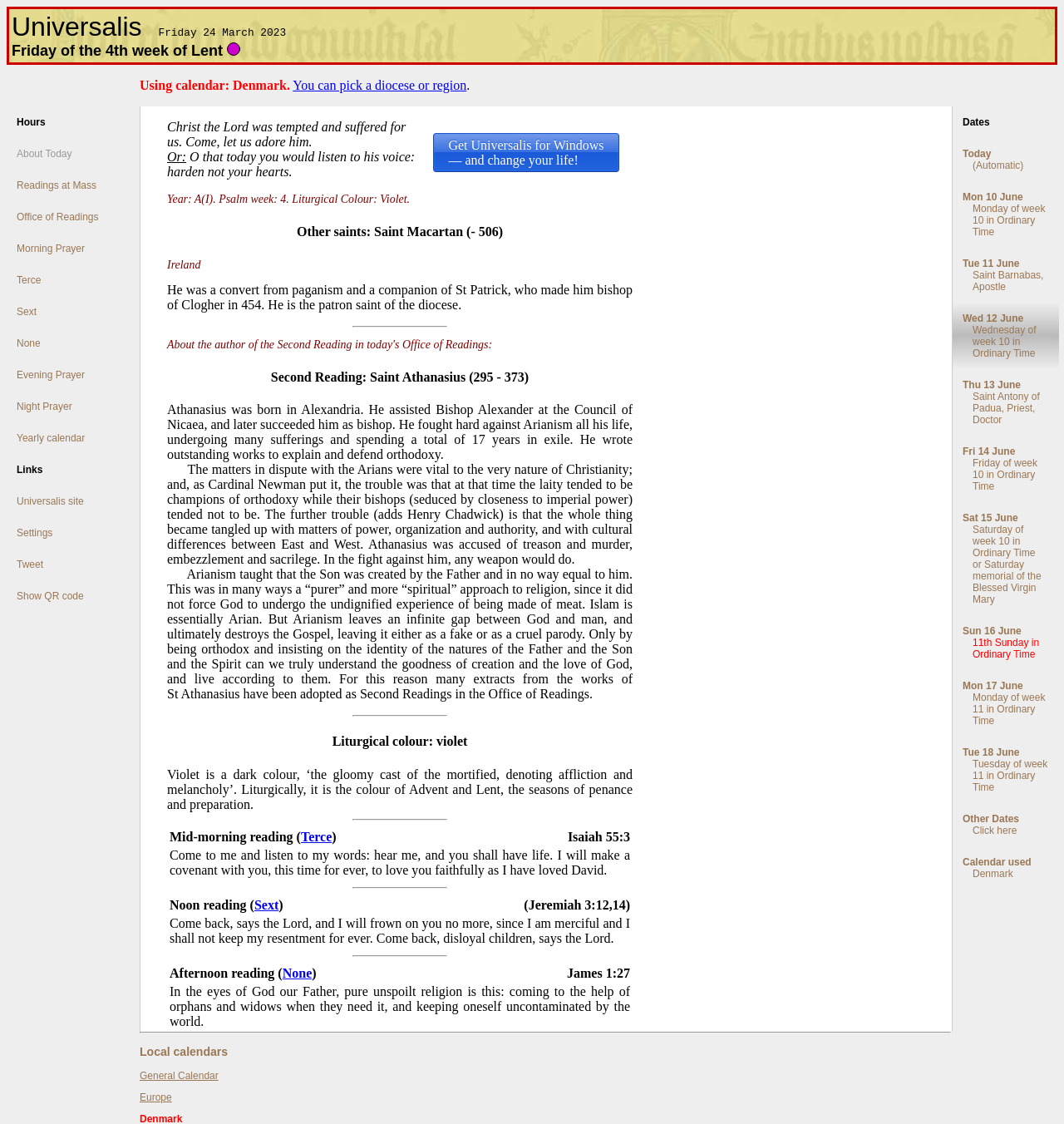Identify the bounding box coordinates of the clickable region to carry out the given instruction: "Search for something".

None